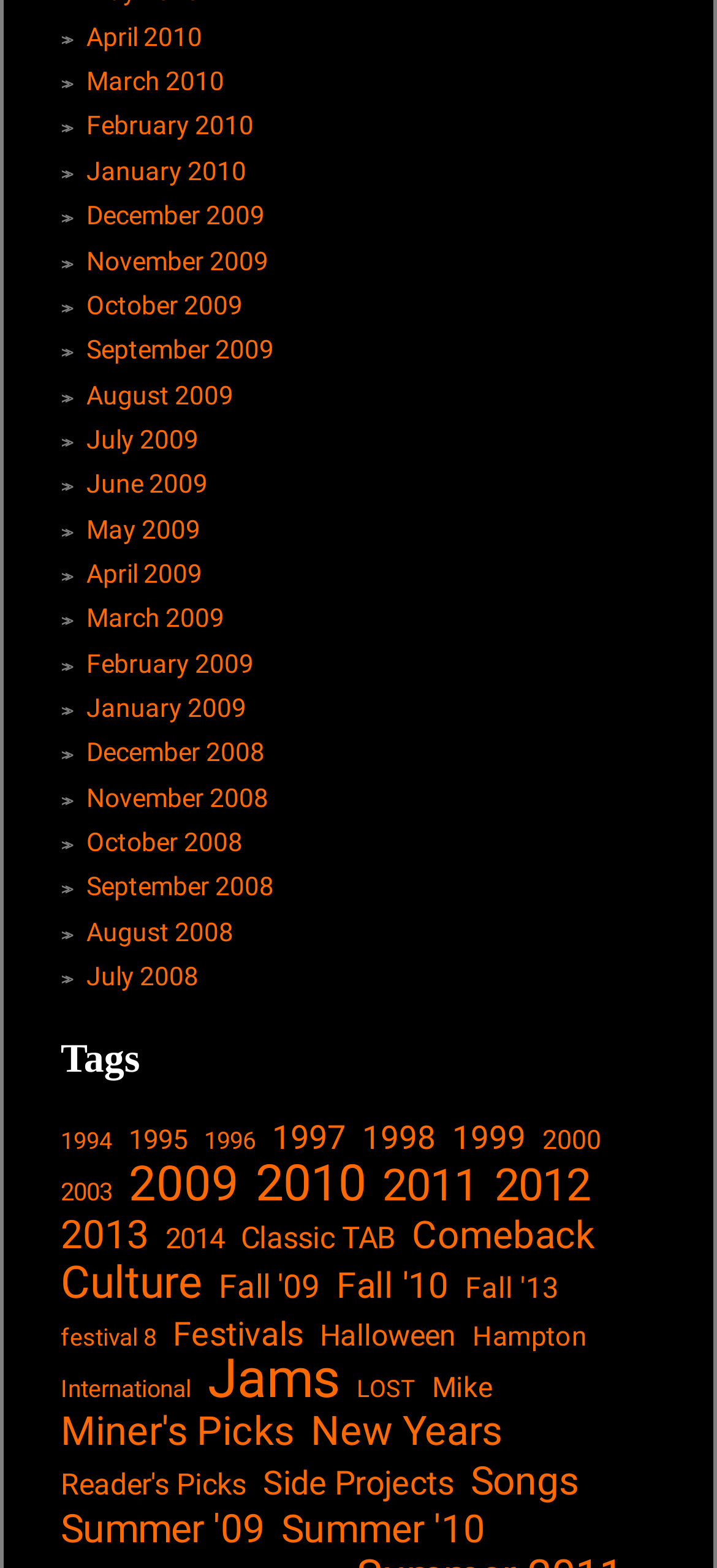Give a concise answer using one word or a phrase to the following question:
What is the category with the most items?

Jams